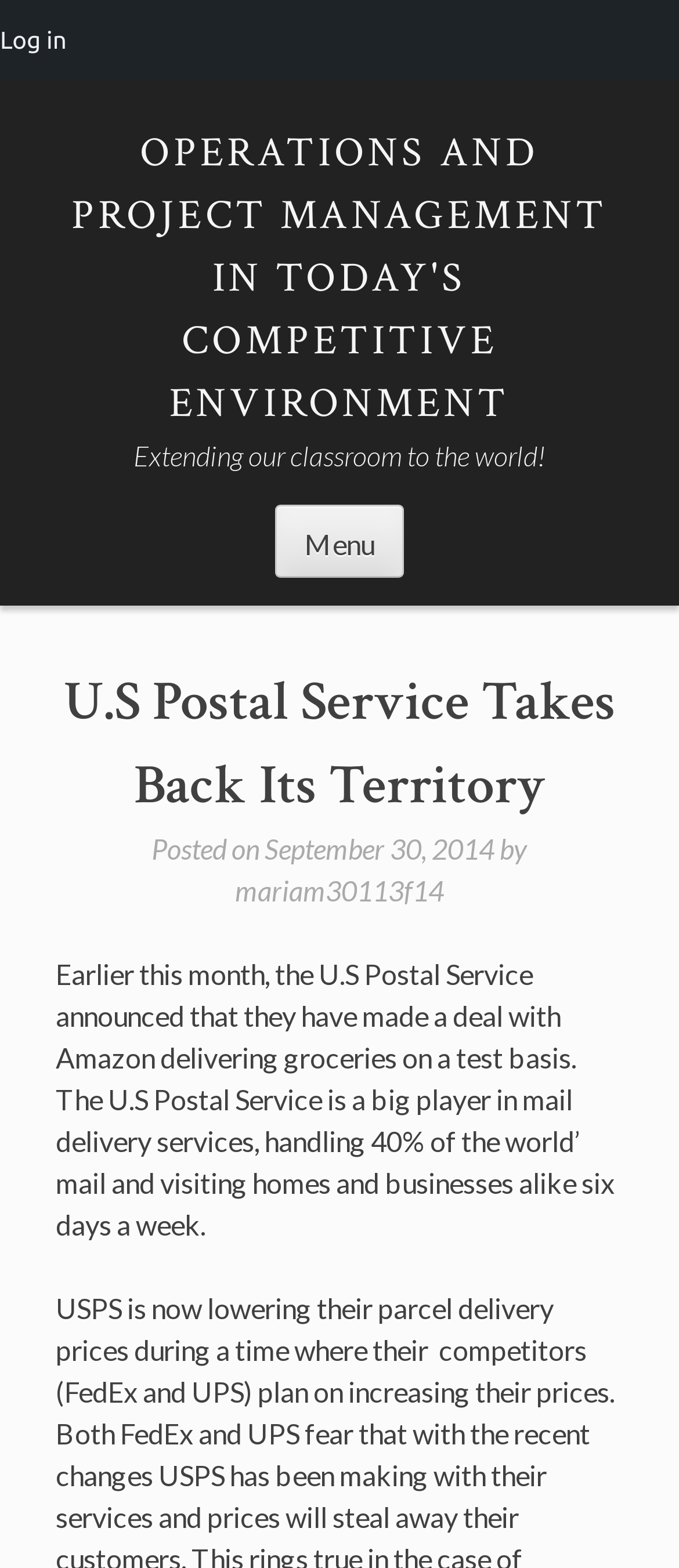What is the U.S Postal Service testing with Amazon?
Please provide a comprehensive and detailed answer to the question.

The question can be answered by reading the text in the webpage, which states that the U.S Postal Service has made a deal with Amazon to deliver groceries on a test basis.